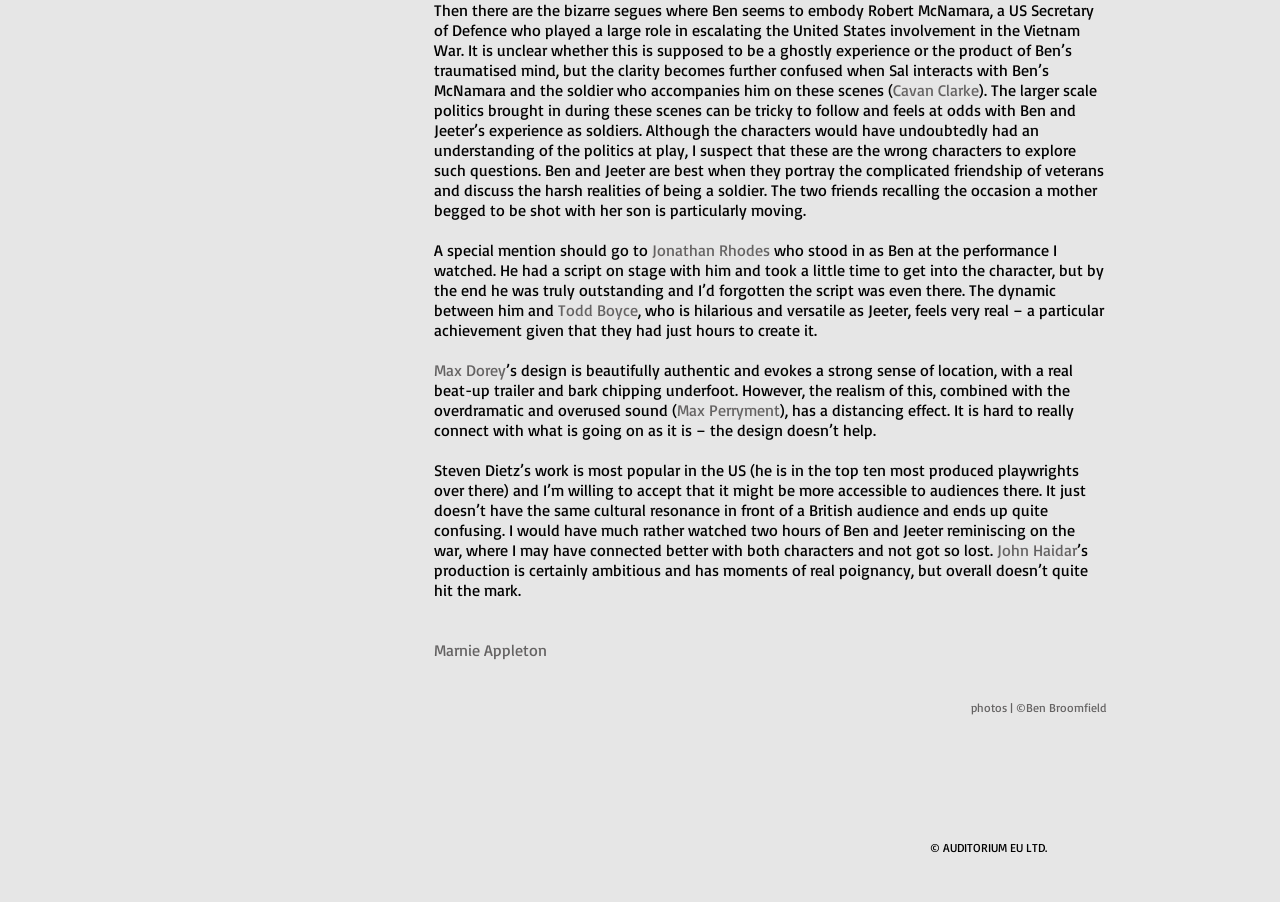Highlight the bounding box coordinates of the region I should click on to meet the following instruction: "Click on the link to Cavan Clarke's profile".

[0.698, 0.088, 0.765, 0.111]